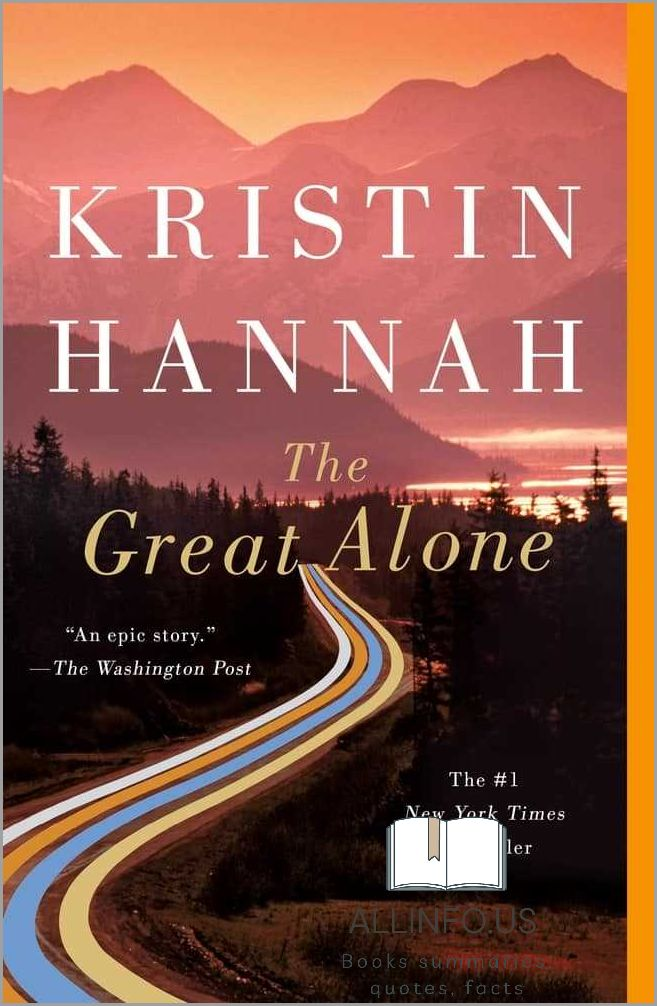Provide a thorough and detailed caption for the image.

The image features the book cover of "The Great Alone" by Kristin Hannah, set against a picturesque landscape showcasing mountains and a serene road leading into the horizon. The title, prominently displayed in bold white letters at the center, highlights the theme of solitude and exploration throughout the story. Beneath the title, a quote from The Washington Post reads, “An epic story,” enhancing the book's appeal as a compelling and significant literary work. At the bottom, the cover boasts its status as a #1 New York Times Bestseller, further establishing its popularity and critical acclaim. The colorful road winding through the image symbolizes the journey undertaken by the characters within, reflecting both the physical and emotional landscapes explored in the narrative.